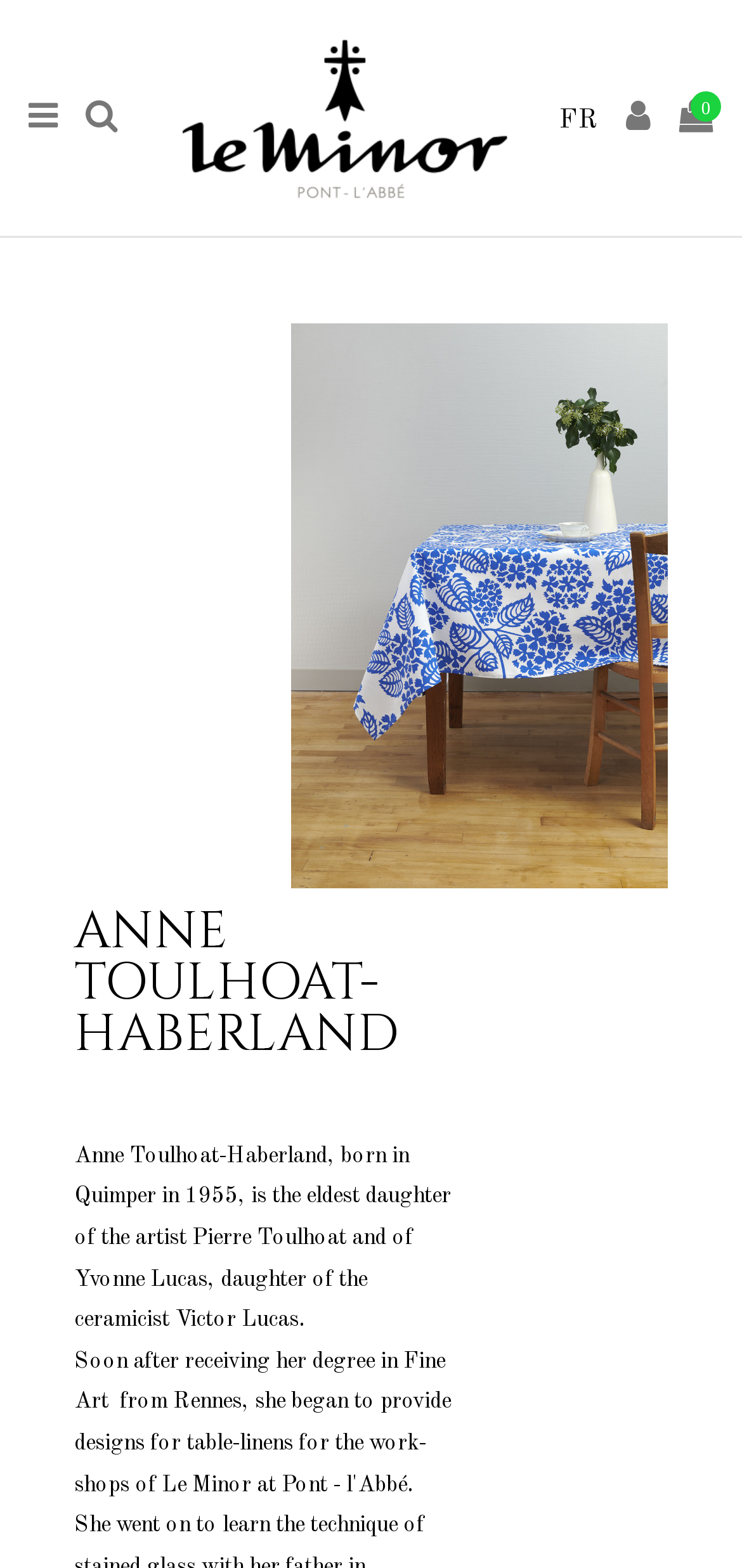Locate and provide the bounding box coordinates for the HTML element that matches this description: "0 Cart".

[0.896, 0.057, 0.981, 0.093]